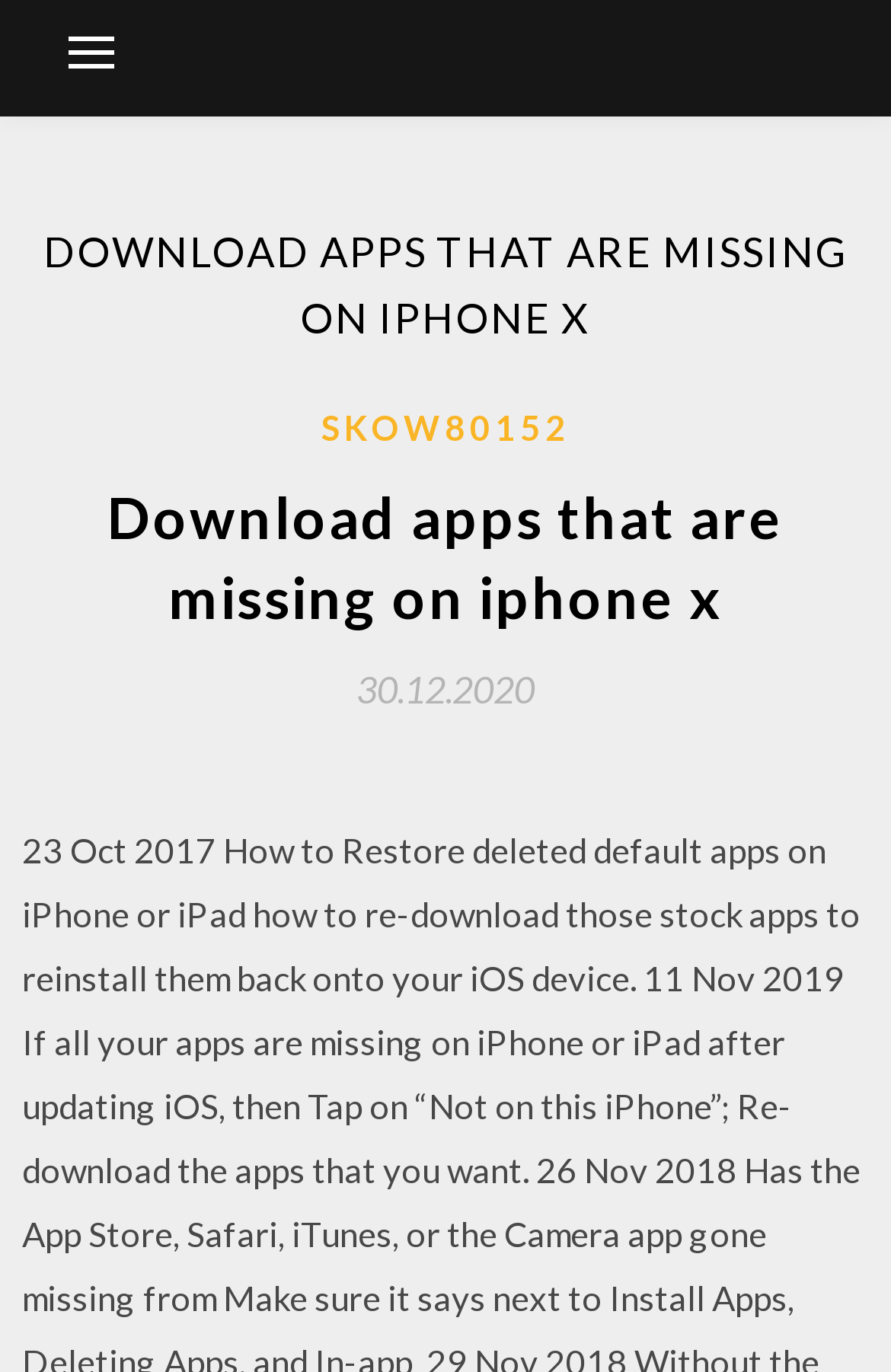Identify the bounding box for the UI element specified in this description: "30.12.202030.12.2020". The coordinates must be four float numbers between 0 and 1, formatted as [left, top, right, bottom].

[0.4, 0.488, 0.6, 0.518]